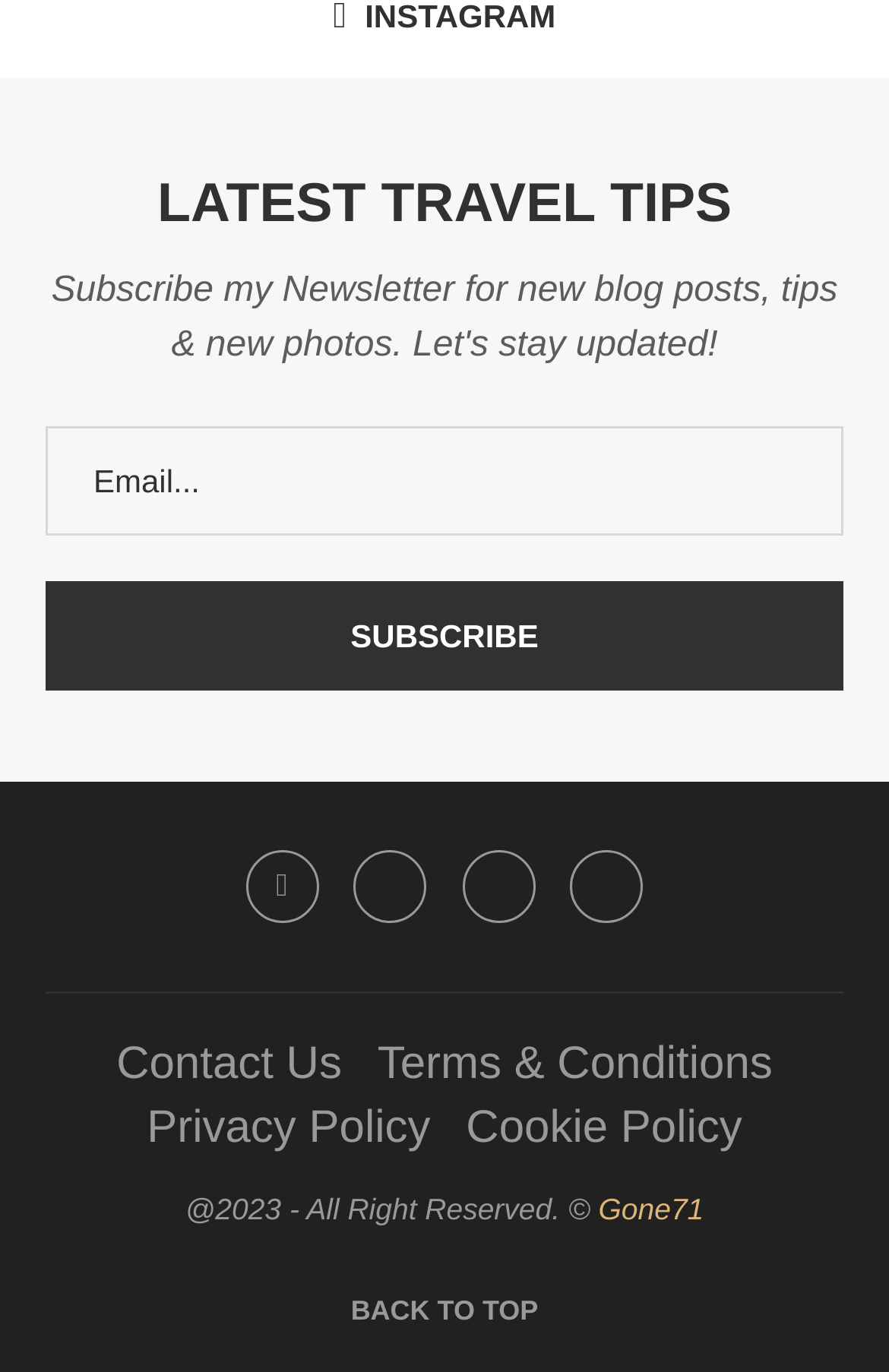Give a one-word or one-phrase response to the question:
How many social media links are present?

4